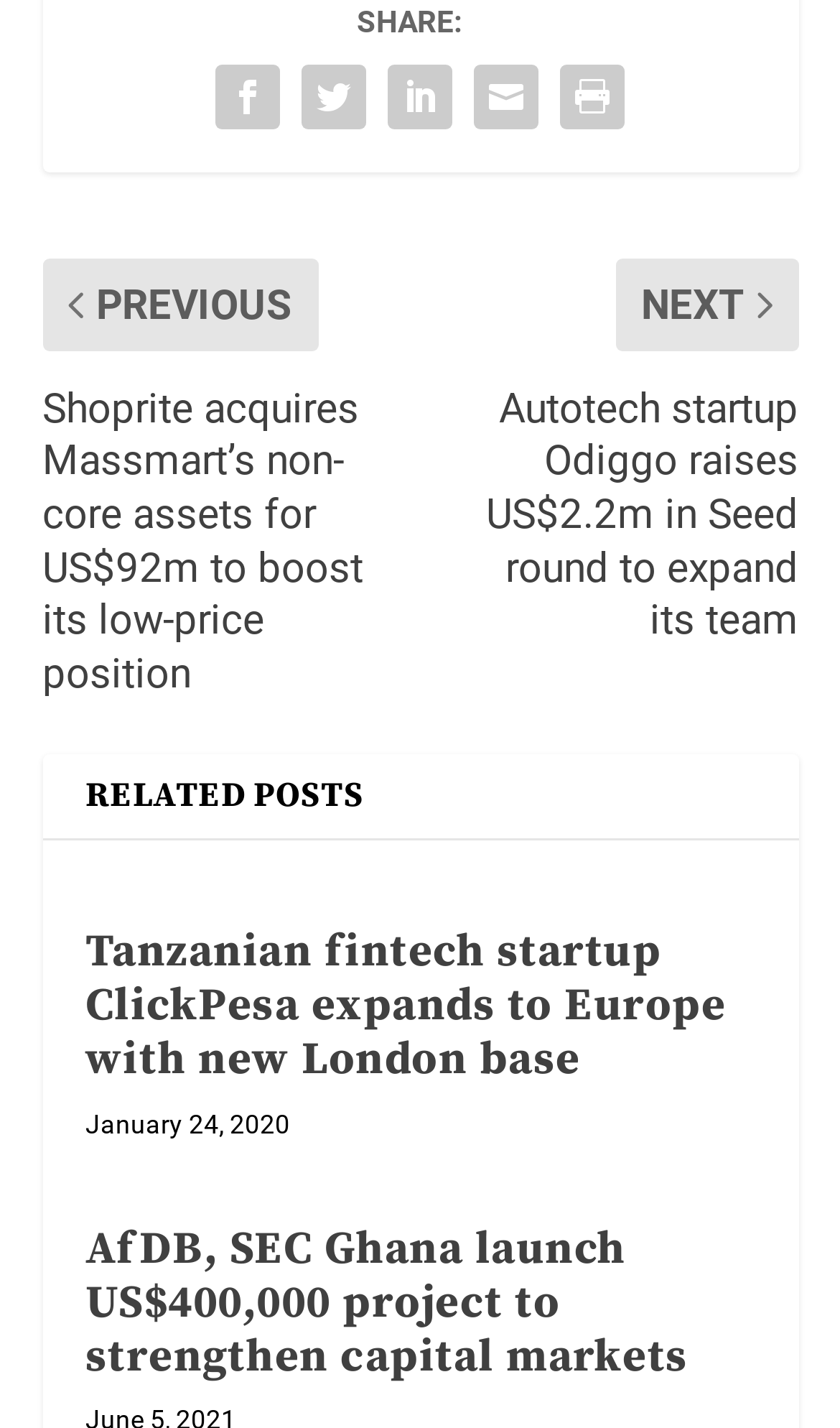Can you give a comprehensive explanation to the question given the content of the image?
What is the title of the first related post?

The first related post is a heading element with the text 'Tanzanian fintech startup ClickPesa expands to Europe with new London base', which is a title of a news article or a blog post.